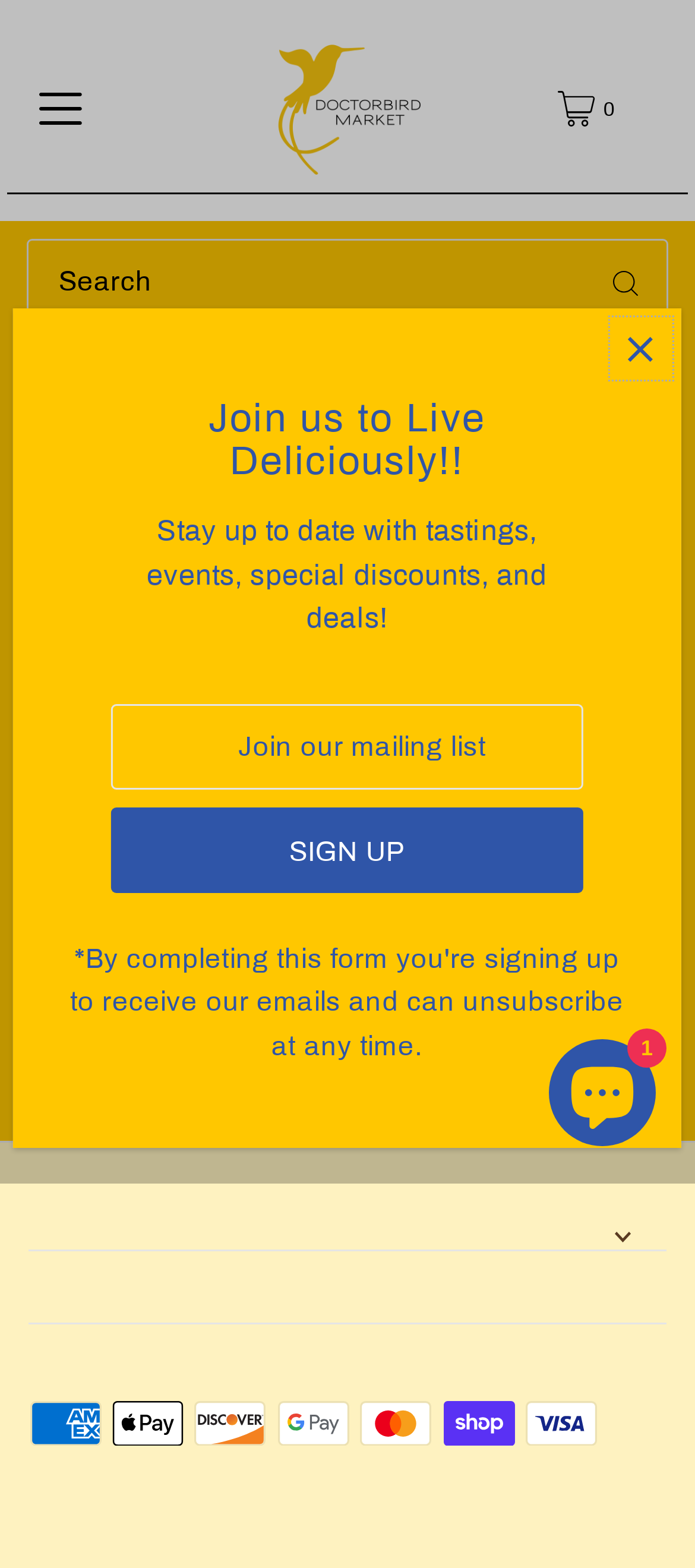Please identify the bounding box coordinates of the element that needs to be clicked to execute the following command: "Open navigation". Provide the bounding box using four float numbers between 0 and 1, formatted as [left, top, right, bottom].

[0.022, 0.041, 0.15, 0.098]